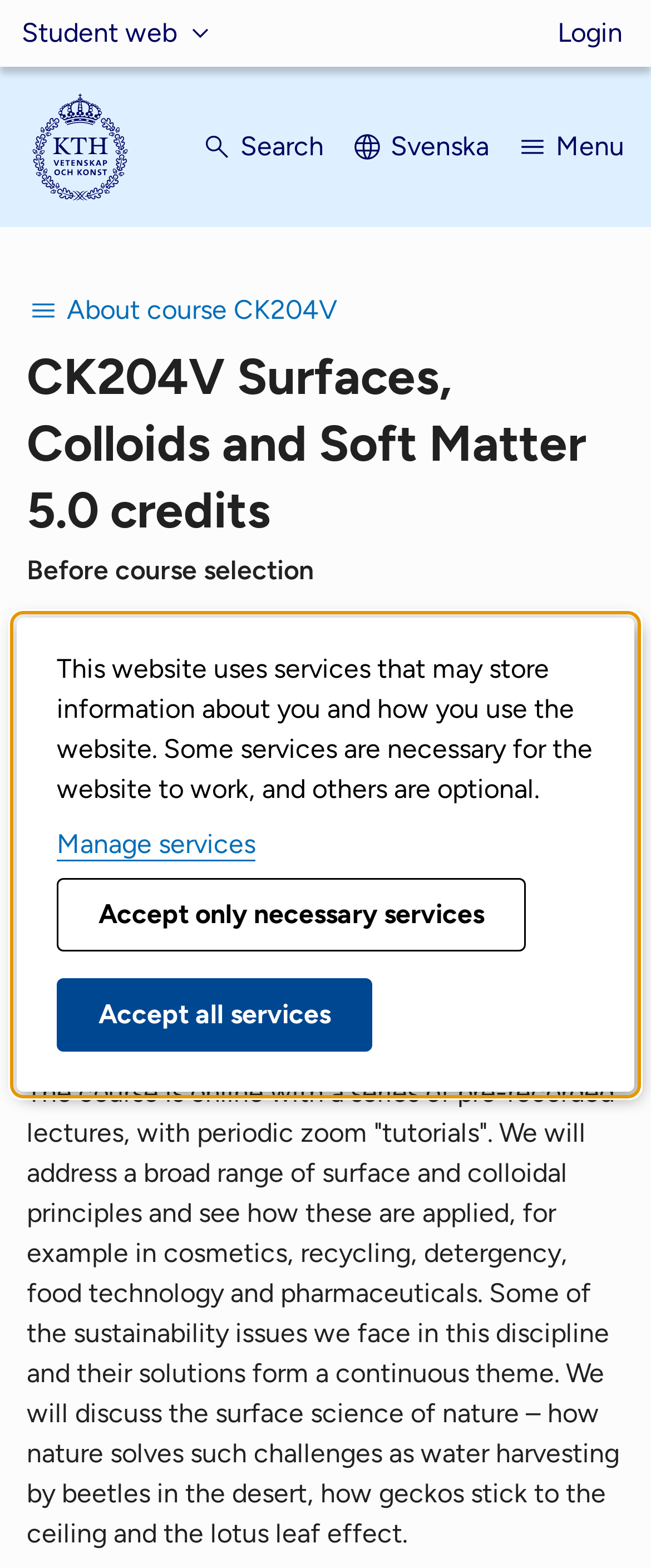What is the course name? Refer to the image and provide a one-word or short phrase answer.

CK204V